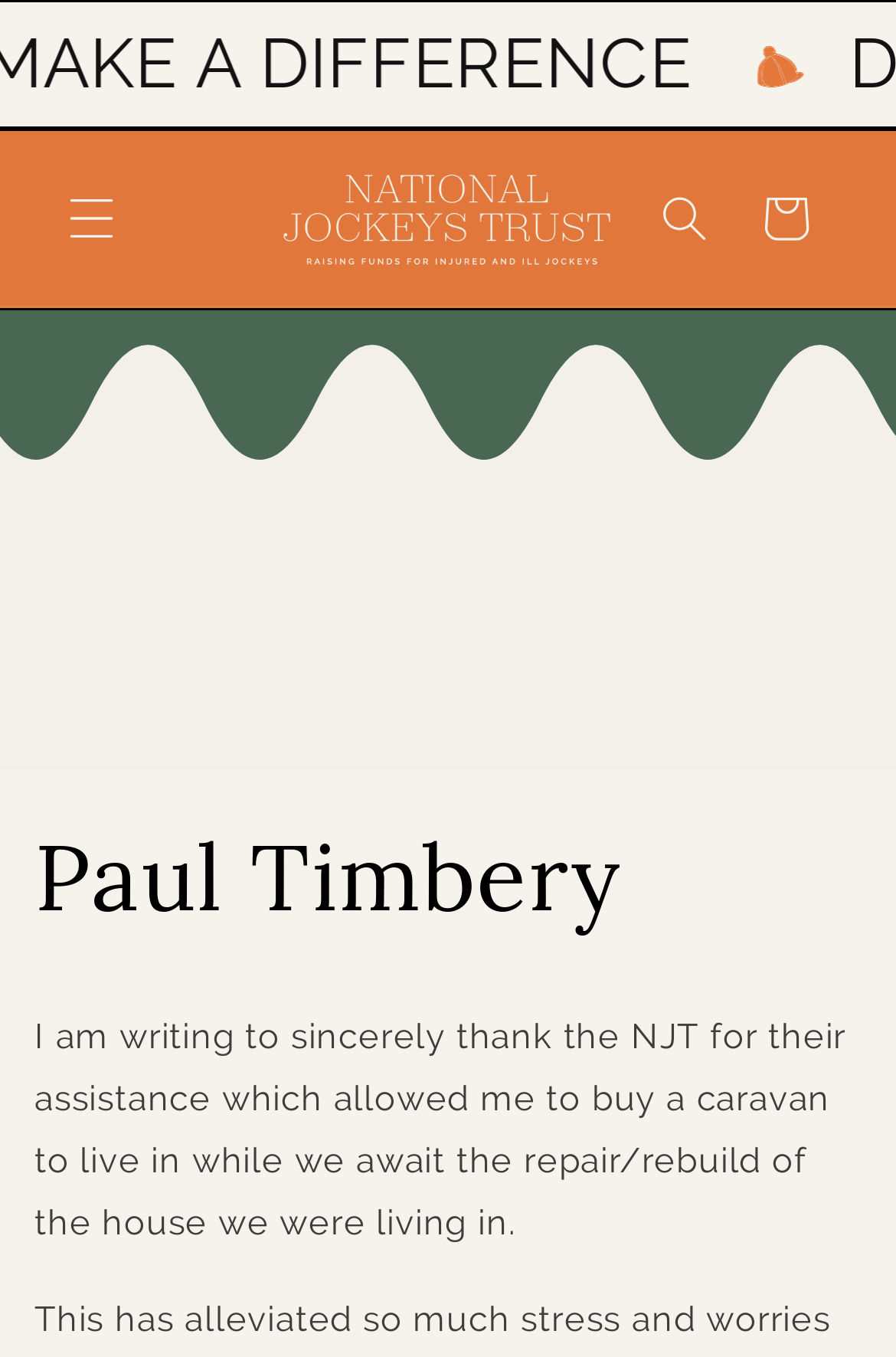What is the name of the person writing the thank-you note?
Based on the visual, give a brief answer using one word or a short phrase.

Paul Timbery